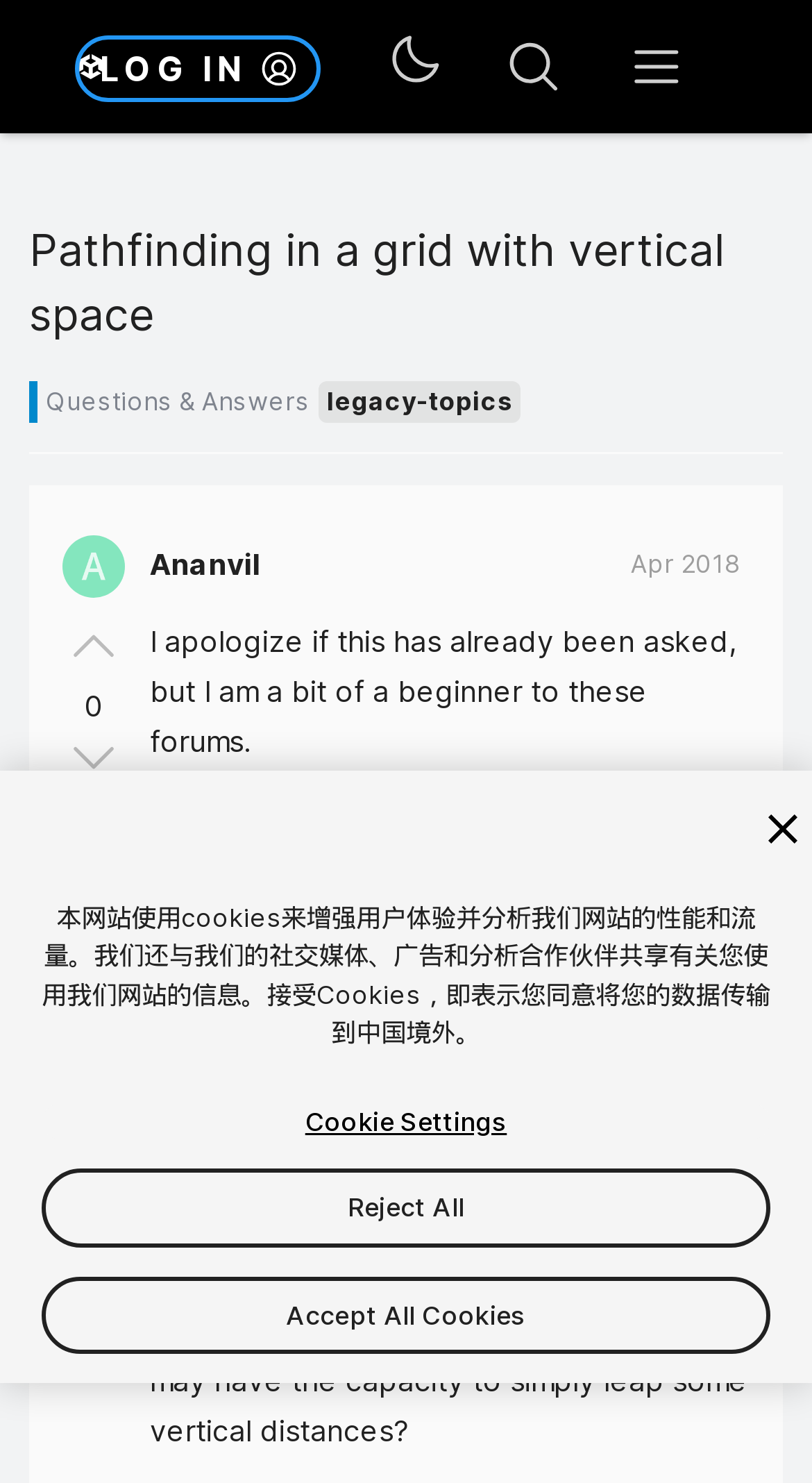How many replies are there in the discussion? Examine the screenshot and reply using just one word or a brief phrase.

1